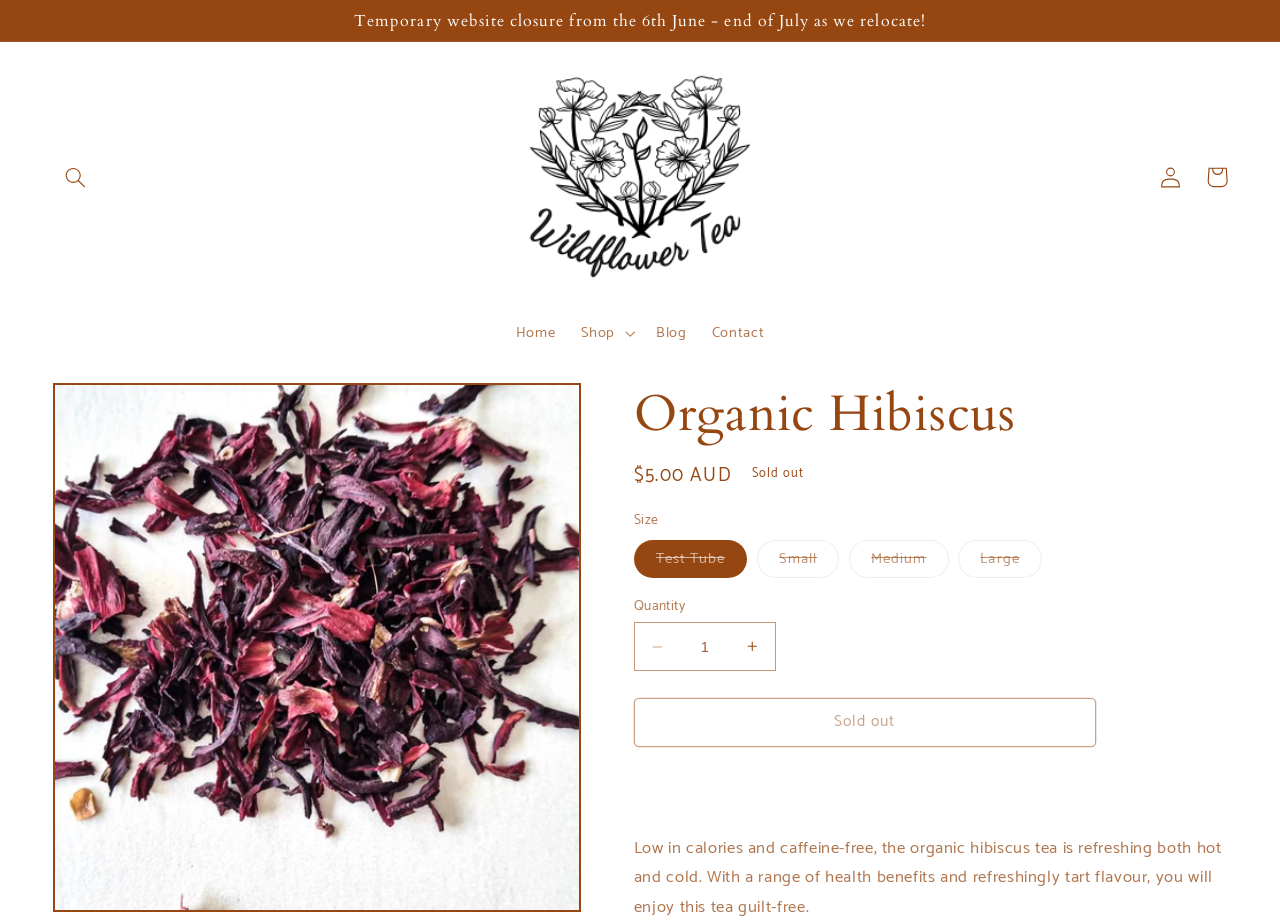Respond concisely with one word or phrase to the following query:
What is the website currently undergoing?

Relocation